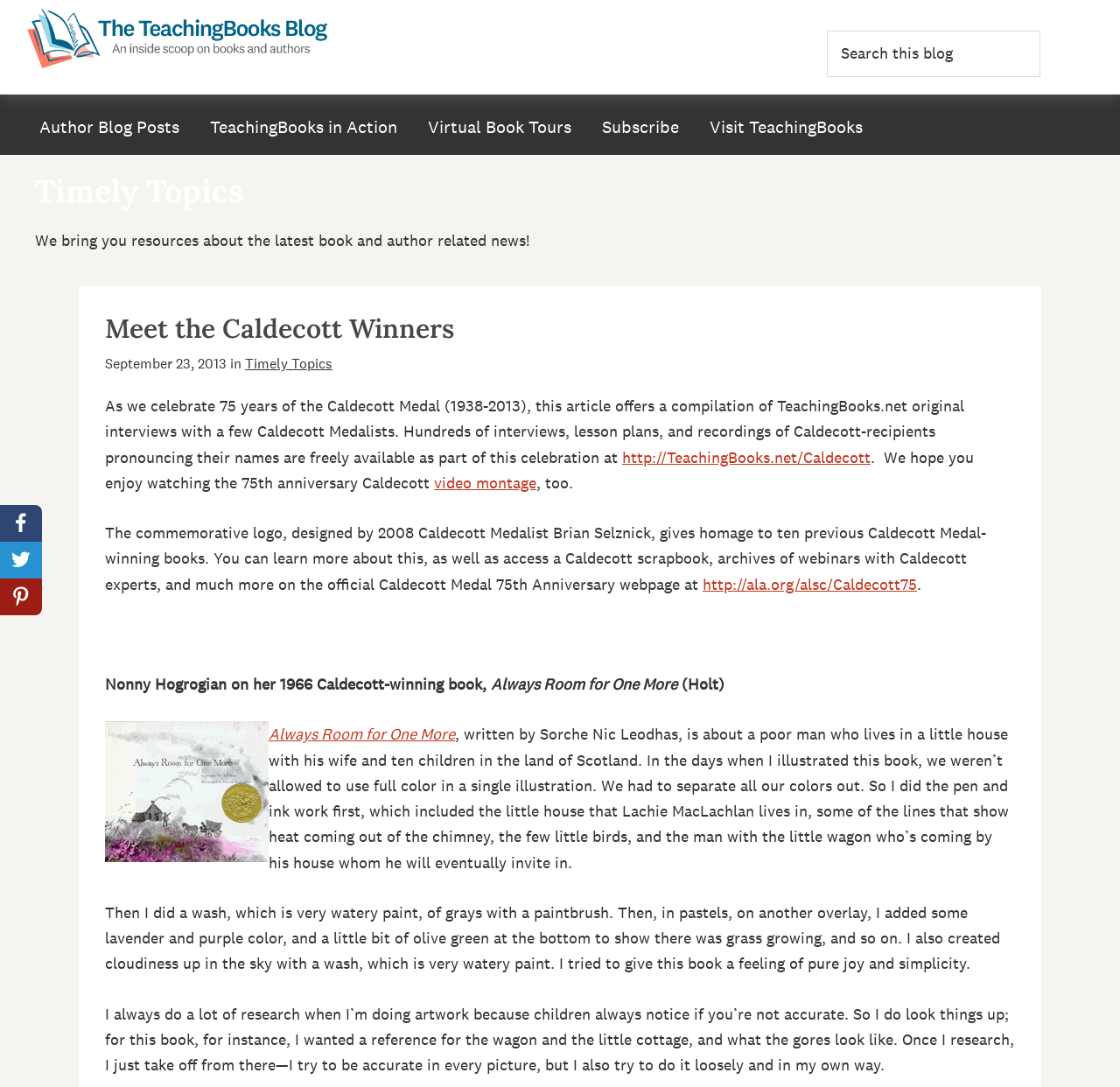From the element description: "http://ala.org/alsc/Caldecott75", extract the bounding box coordinates of the UI element. The coordinates should be expressed as four float numbers between 0 and 1, in the order [left, top, right, bottom].

[0.627, 0.528, 0.819, 0.546]